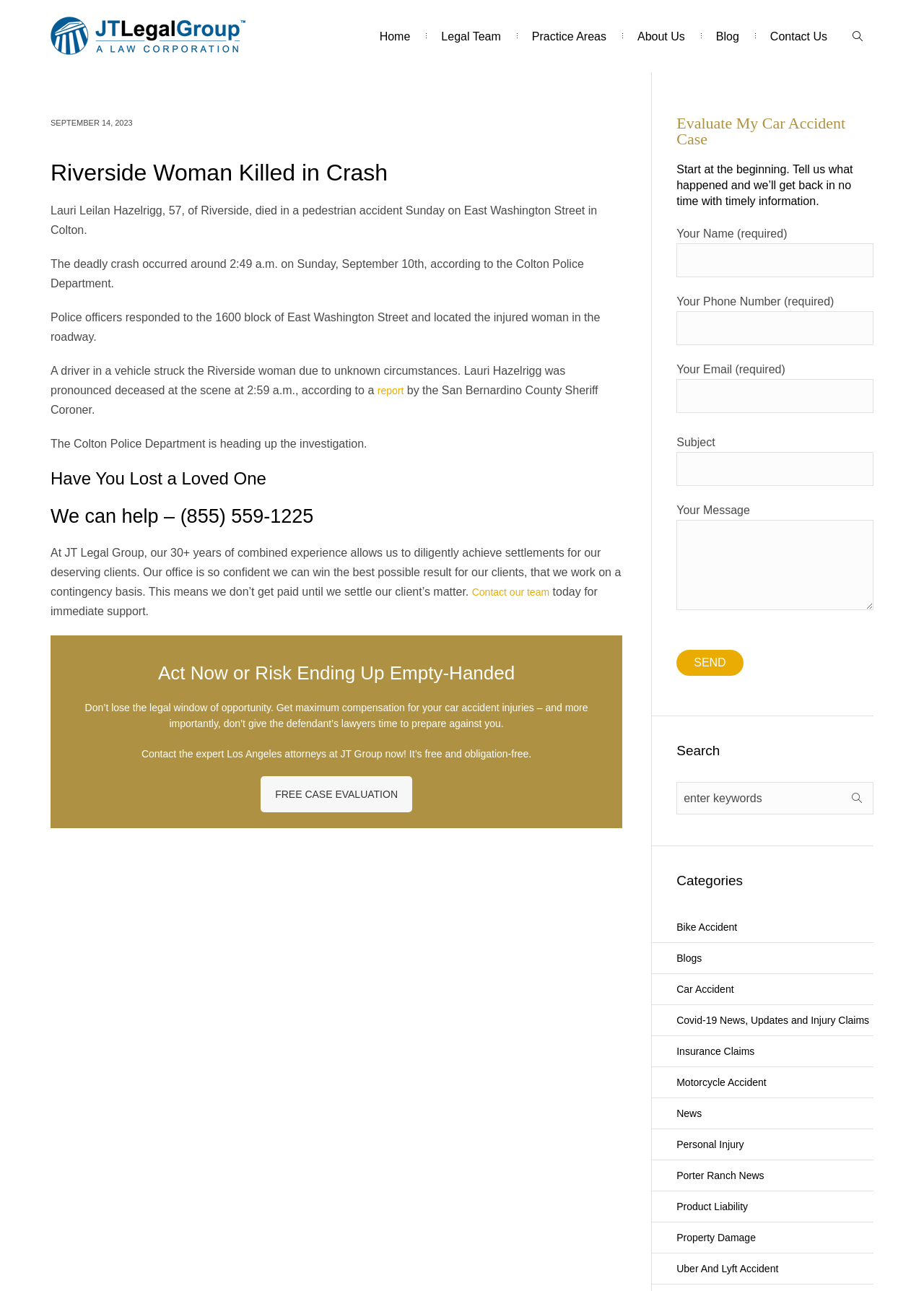Please provide the bounding box coordinates for the element that needs to be clicked to perform the instruction: "Buy the latest issue". The coordinates must consist of four float numbers between 0 and 1, formatted as [left, top, right, bottom].

None